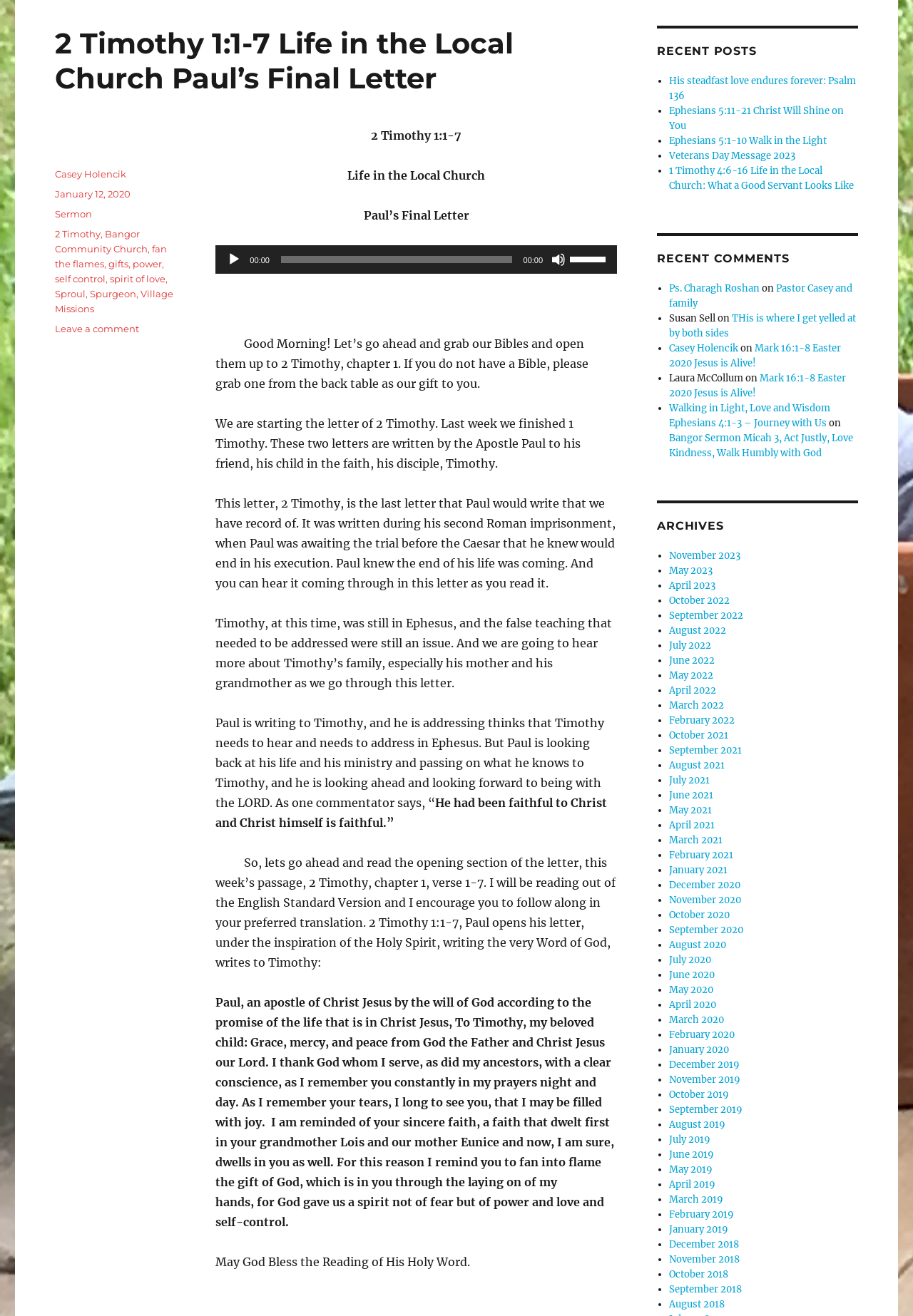Determine the bounding box coordinates for the region that must be clicked to execute the following instruction: "Enter your name".

None